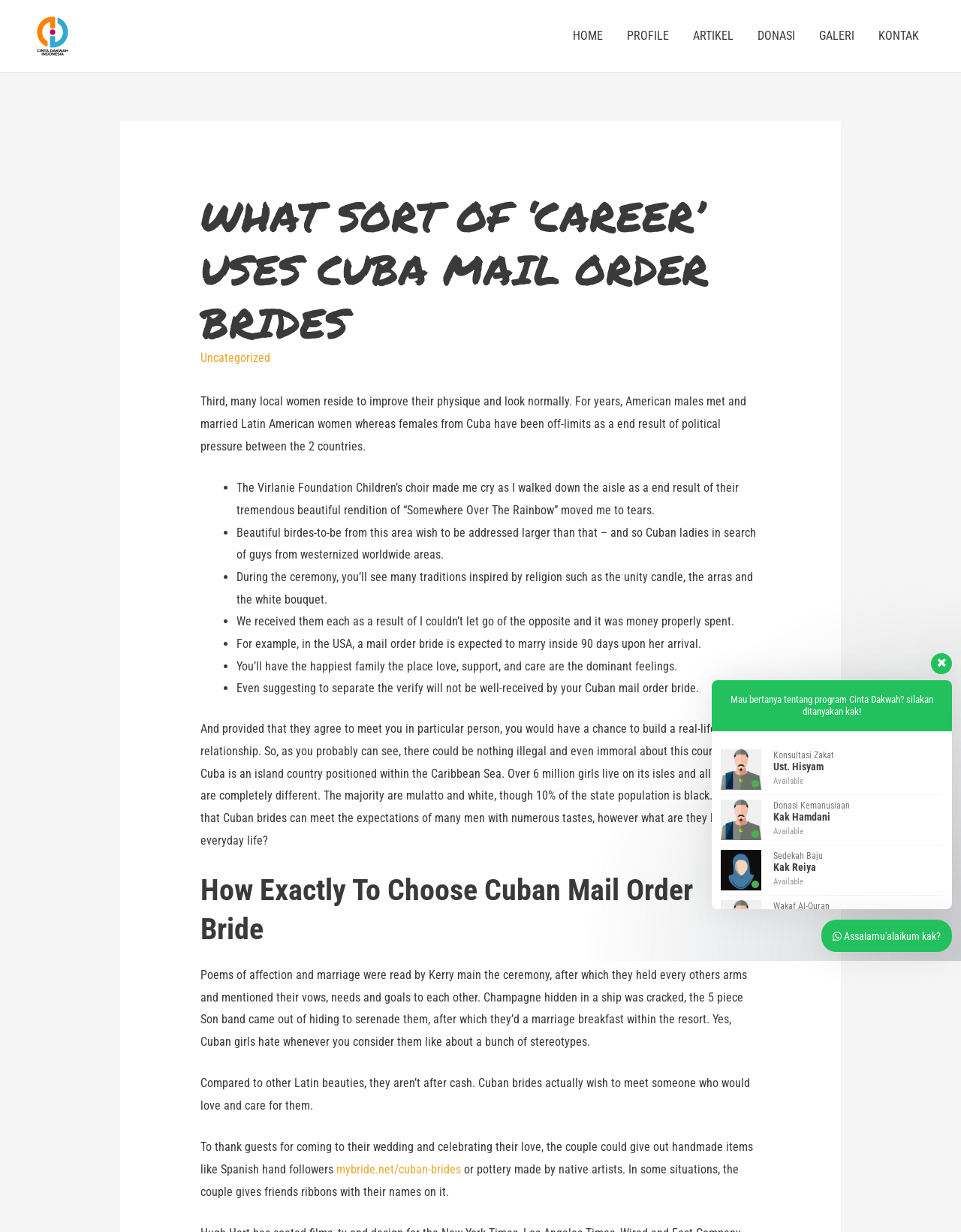Please identify the coordinates of the bounding box that should be clicked to fulfill this instruction: "Click the 'PROFILE' link".

[0.64, 0.01, 0.709, 0.049]